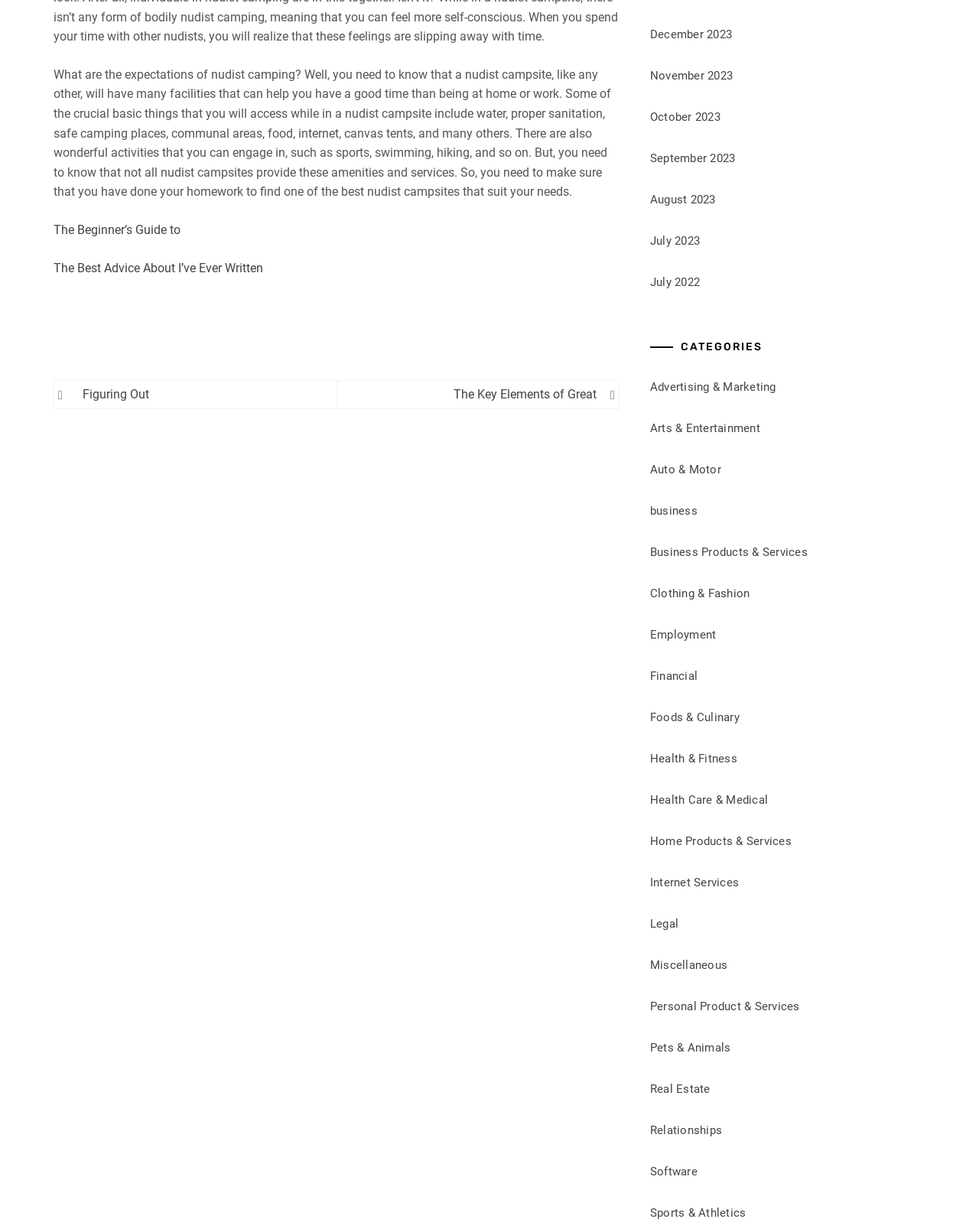Carefully examine the image and provide an in-depth answer to the question: What is the purpose of the links on the right side of the webpage?

The links on the right side of the webpage, starting from 'CATEGORIES' and including links like 'Advertising & Marketing', 'Arts & Entertainment', etc., seem to be categorized links that allow users to navigate to different topics or categories on the website.